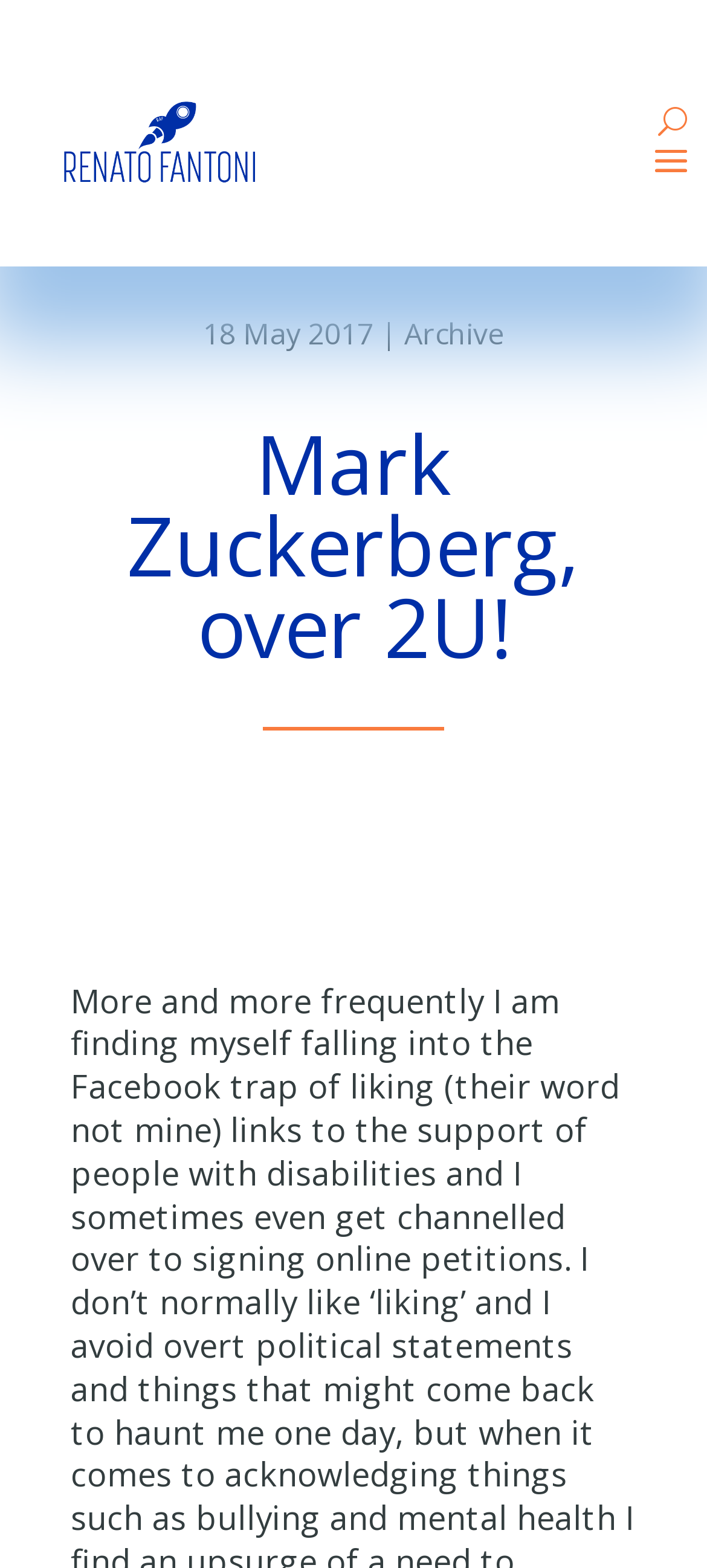What is the link below the date?
Your answer should be a single word or phrase derived from the screenshot.

Archive